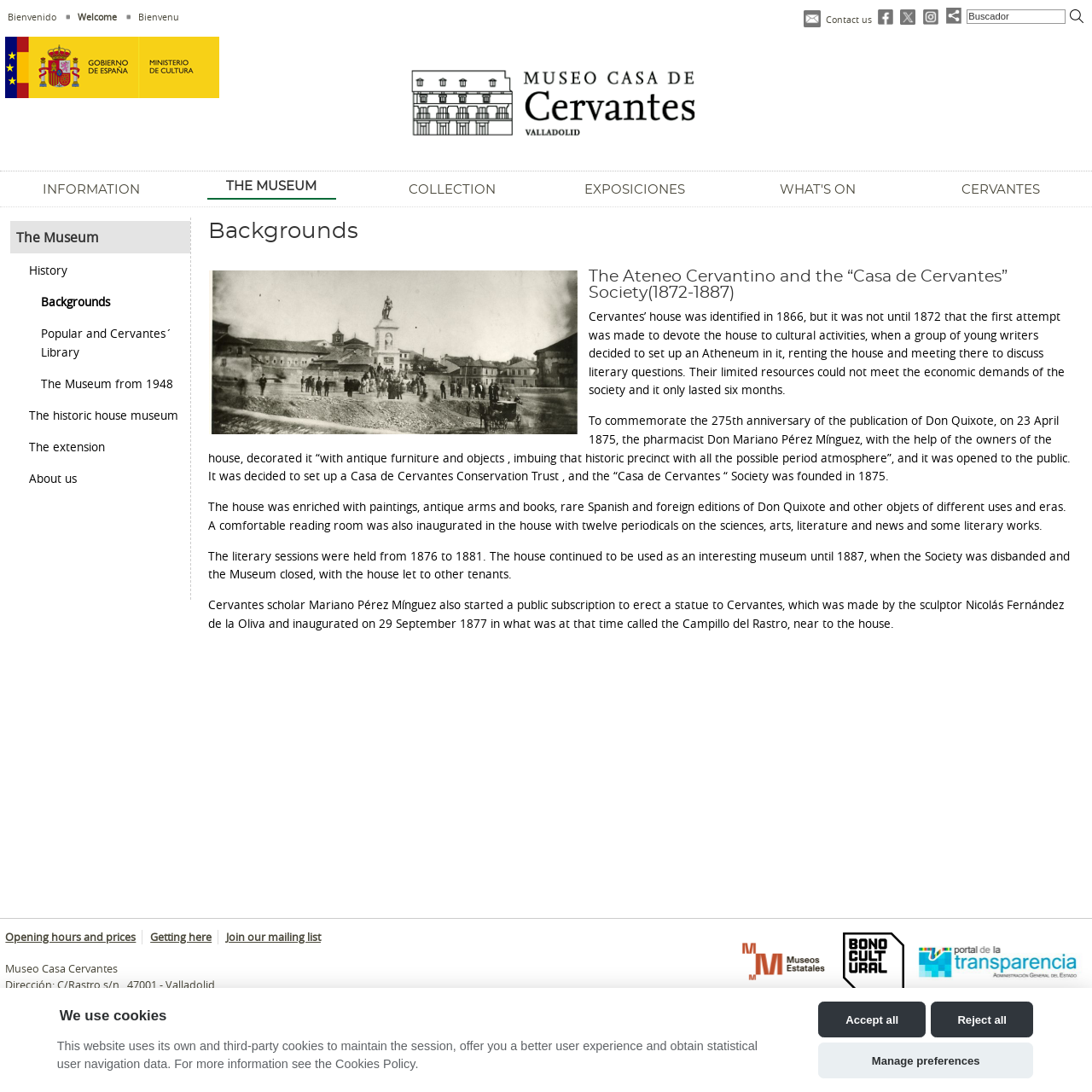Give a one-word or short phrase answer to the question: 
What is the address of the museum?

C/Rastro s/n, 47001 - Valladolid